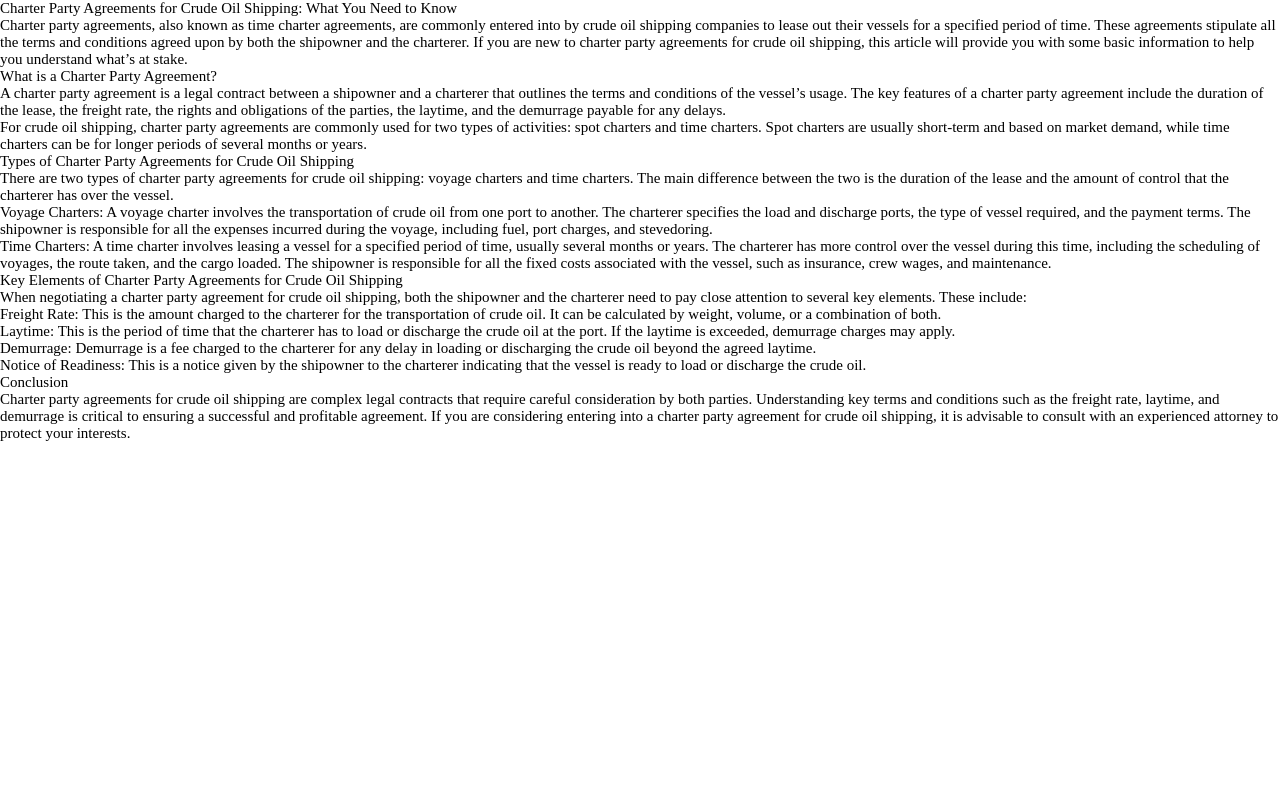Why is it important to understand key terms in charter party agreements?
Using the image as a reference, answer the question in detail.

The webpage concludes that understanding key terms and conditions such as the freight rate, laytime, and demurrage is critical to ensuring a successful and profitable agreement. This emphasizes the importance of understanding these terms to avoid potential issues or disputes.